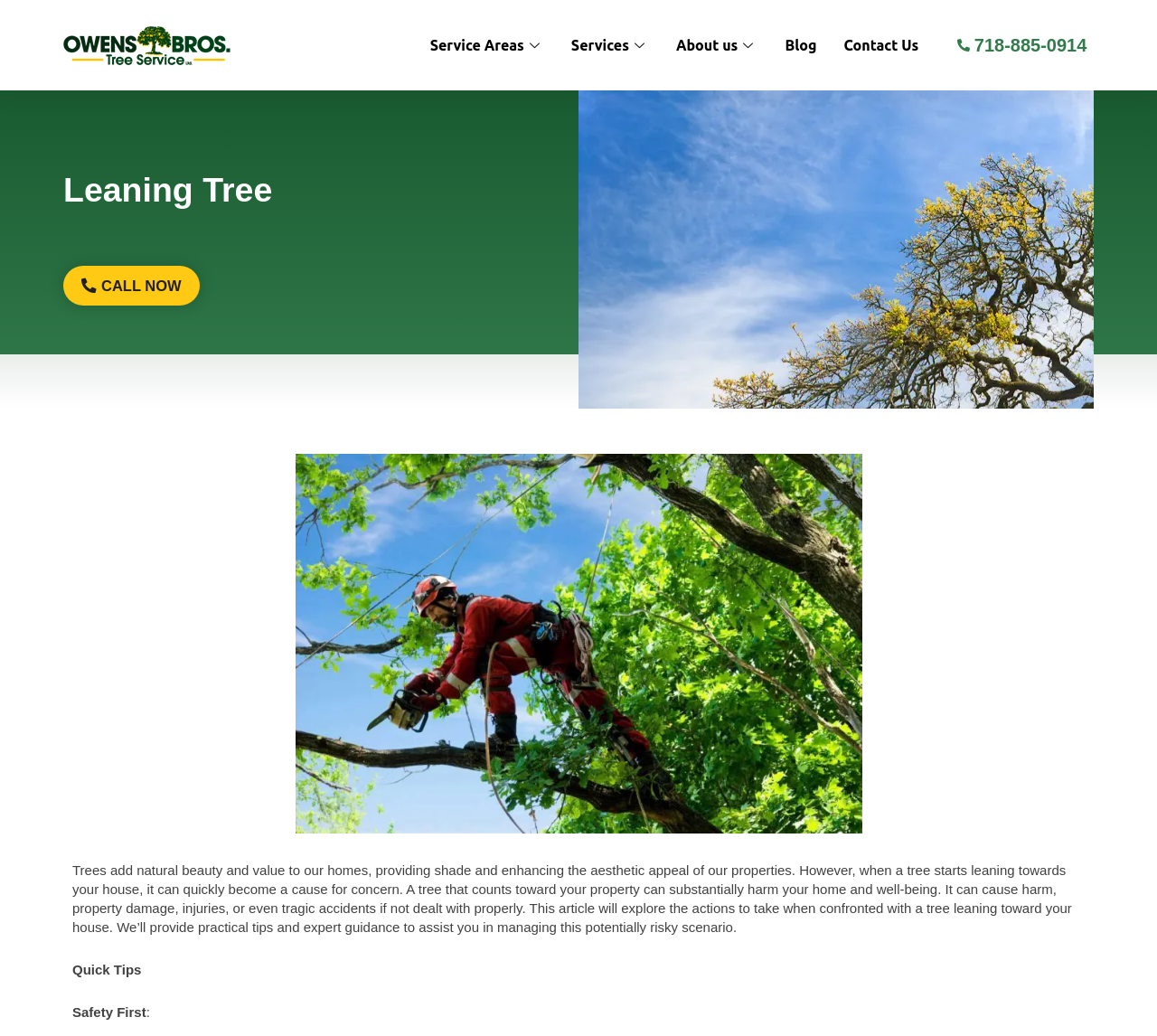Identify the bounding box coordinates of the HTML element based on this description: "718-885-0914".

[0.806, 0.031, 0.939, 0.056]